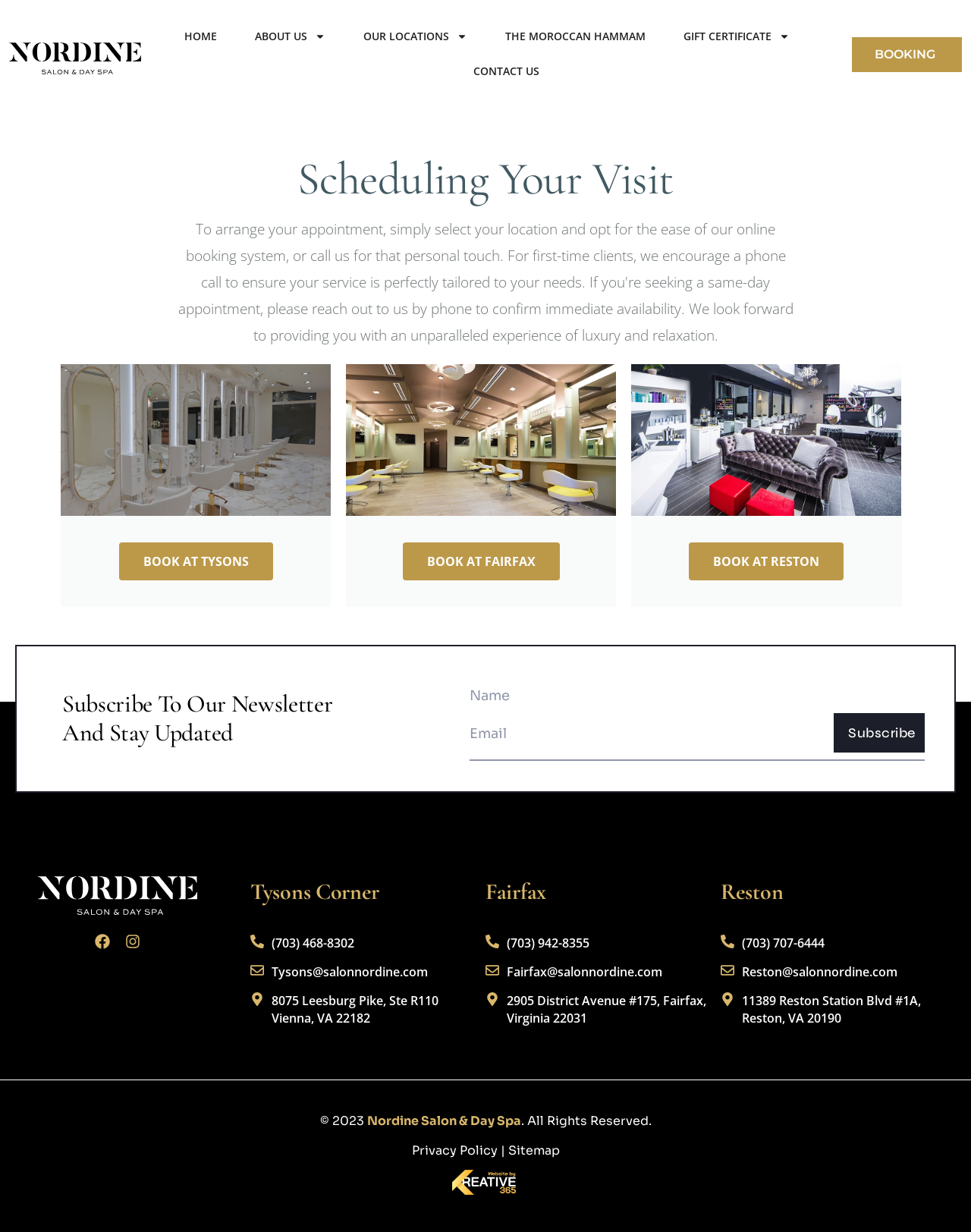Please specify the bounding box coordinates of the clickable section necessary to execute the following command: "Book at Reston".

[0.65, 0.295, 0.929, 0.492]